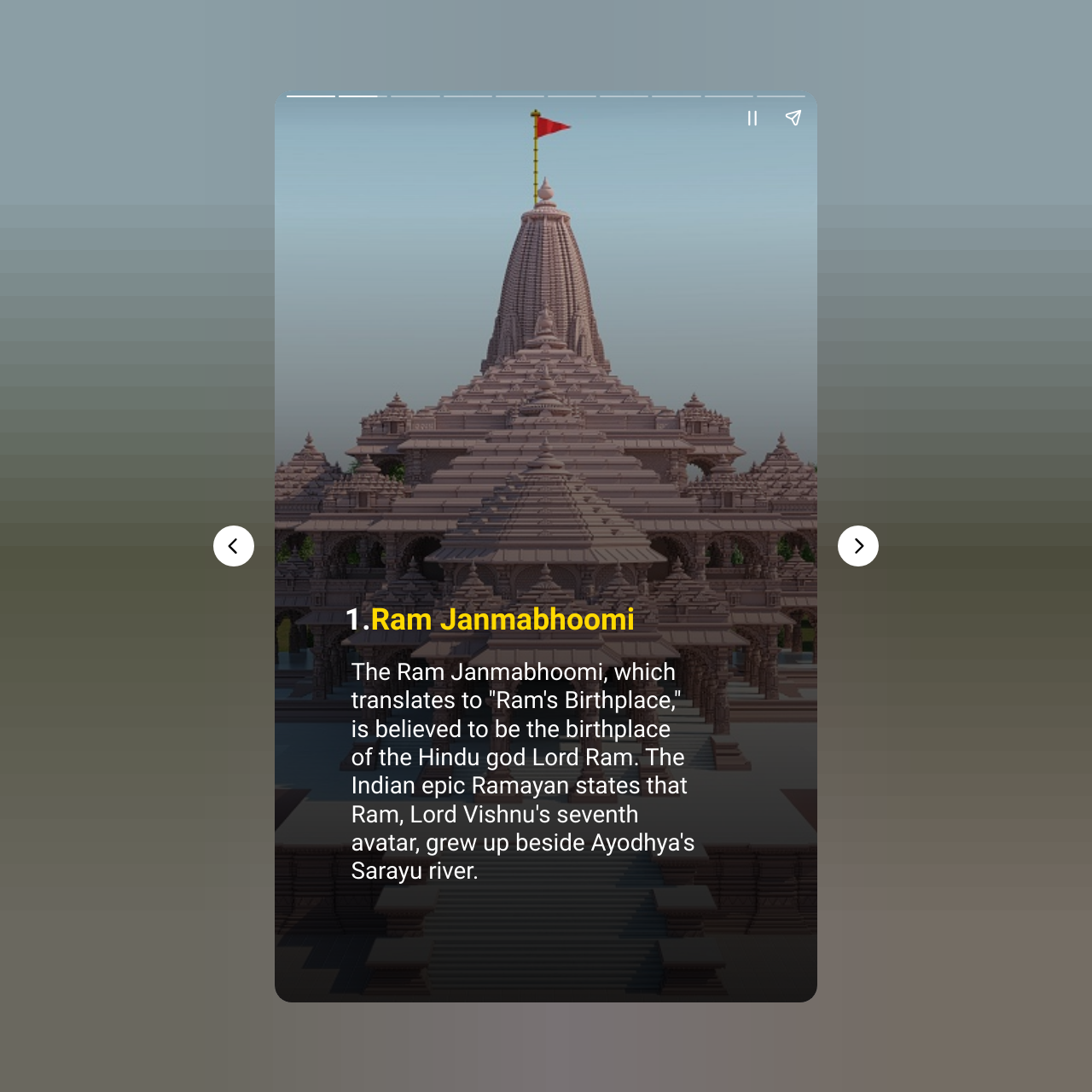Write an exhaustive caption that covers the webpage's main aspects.

The webpage is about exploring top sights in Ayodhya, a sacred city. At the top, there is a canvas that spans the entire width of the page. Below the canvas, there is a section that takes up about half of the page's width, containing two buttons: "Pause story" and "Share story", positioned side by side. 

On the left side of the page, there is a "Previous page" button, while on the right side, there is a "Next page" button, both at the same vertical position. These buttons are likely used for navigation.

The webpage also features a complementary section that takes up about a quarter of the page's width, positioned above the navigation buttons.